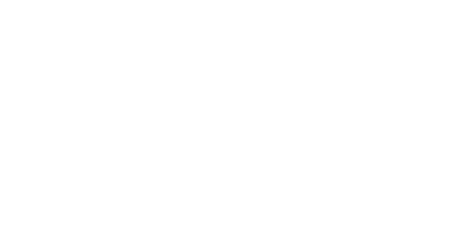From the details in the image, provide a thorough response to the question: What is the context of the digital article?

The caption states that the digital article 'Dooce Goes to Washington | Chapter 16' is about Heather Armstrong's experiences discussing work-life balance at a White House forum, which provides the context for the article.